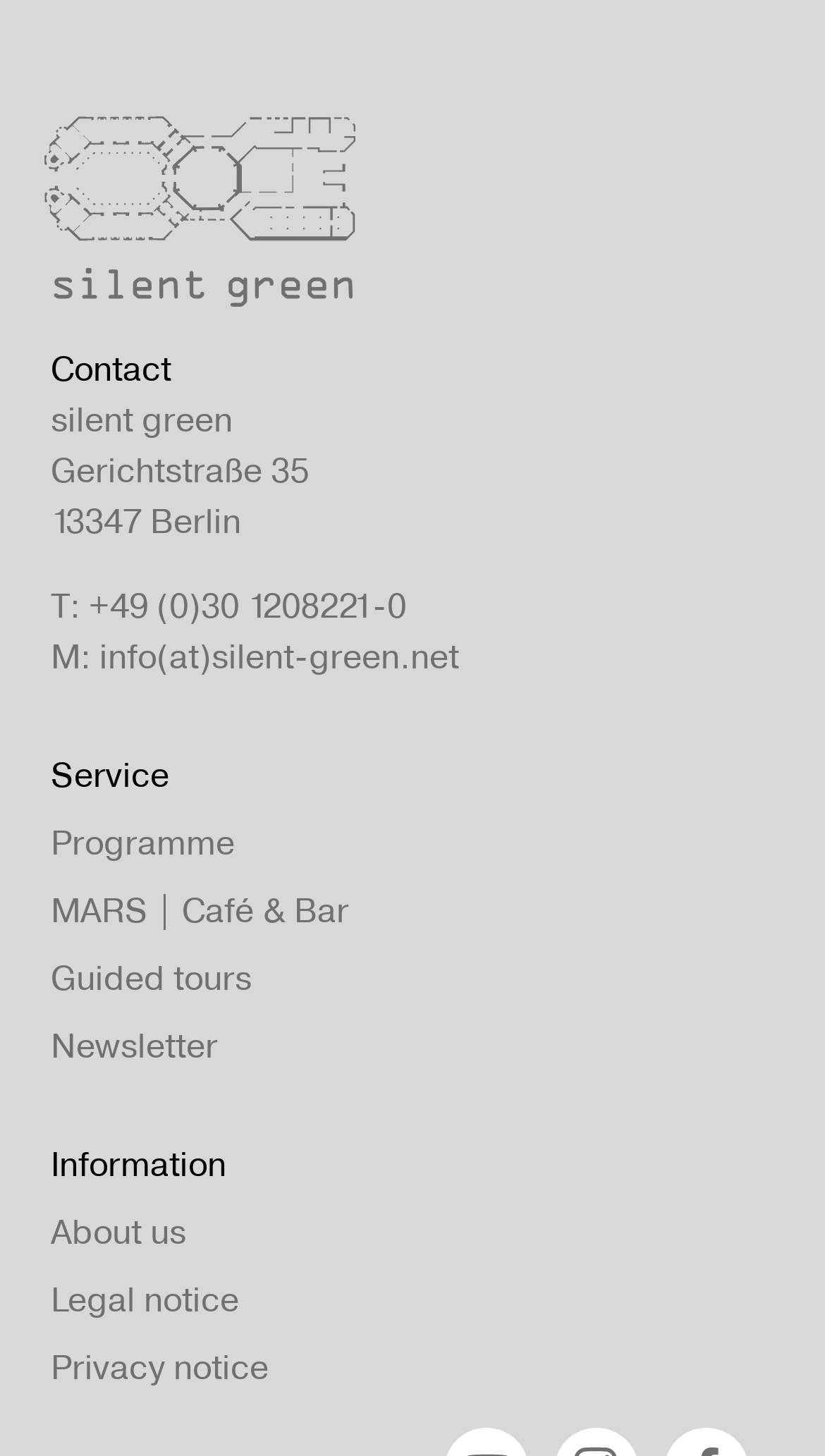Specify the bounding box coordinates for the region that must be clicked to perform the given instruction: "Learn about us".

[0.062, 0.832, 0.226, 0.86]